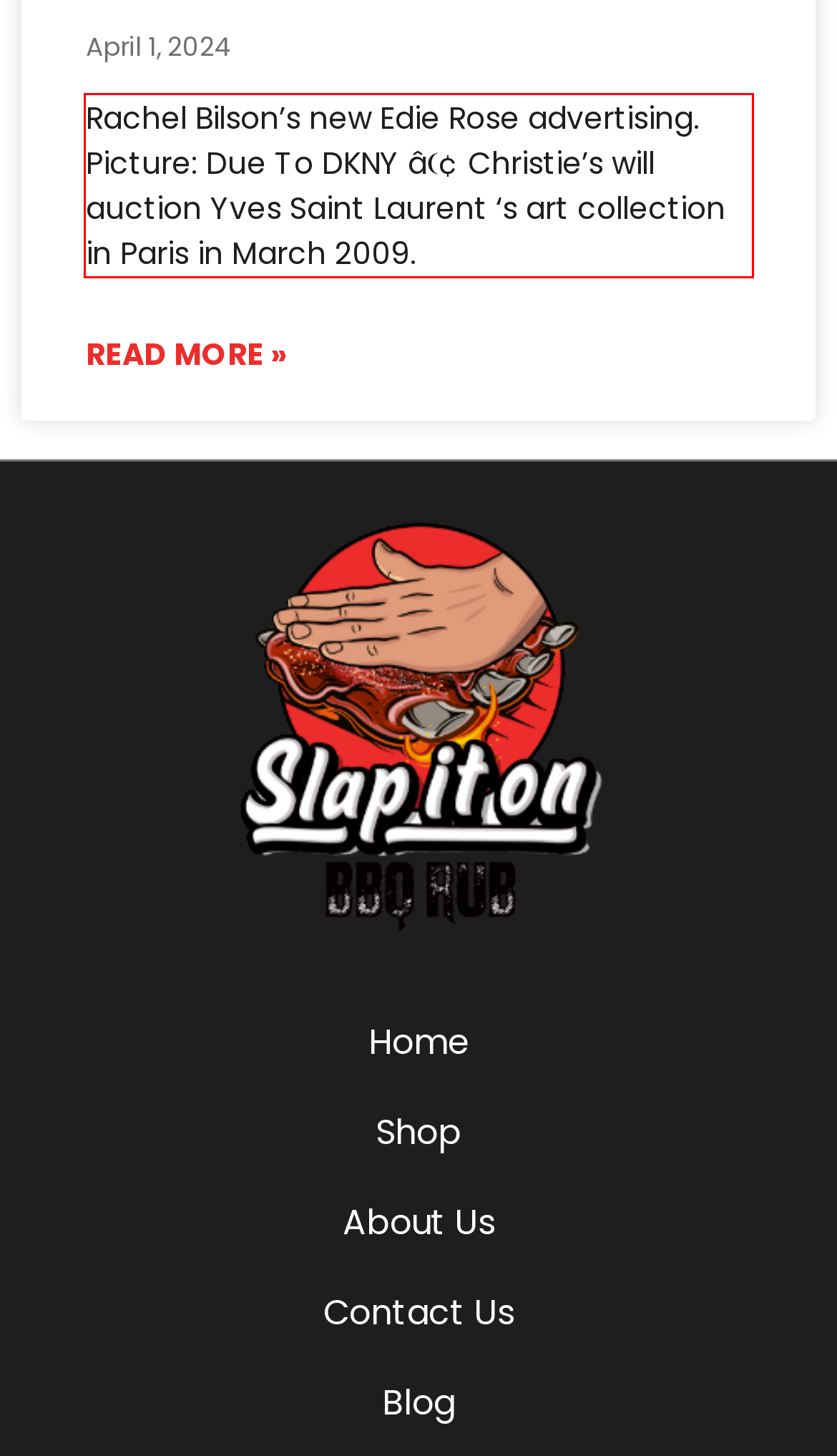Given the screenshot of a webpage, identify the red rectangle bounding box and recognize the text content inside it, generating the extracted text.

Rachel Bilson’s new Edie Rose advertising. Picture: Due To DKNY â¢ Christie’s will auction Yves Saint Laurent ‘s art collection in Paris in March 2009.